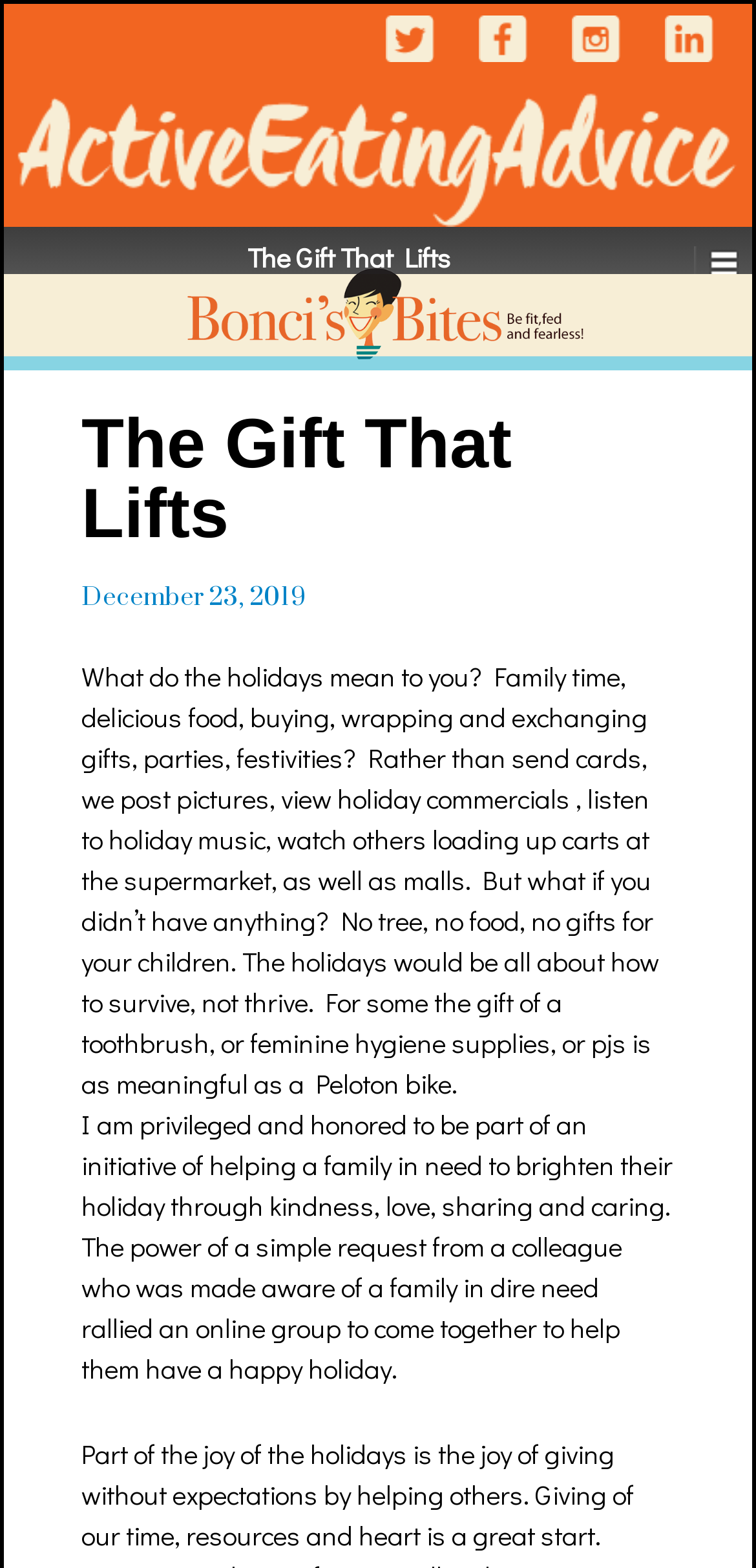Identify and provide the text content of the webpage's primary headline.

The Gift That Lifts